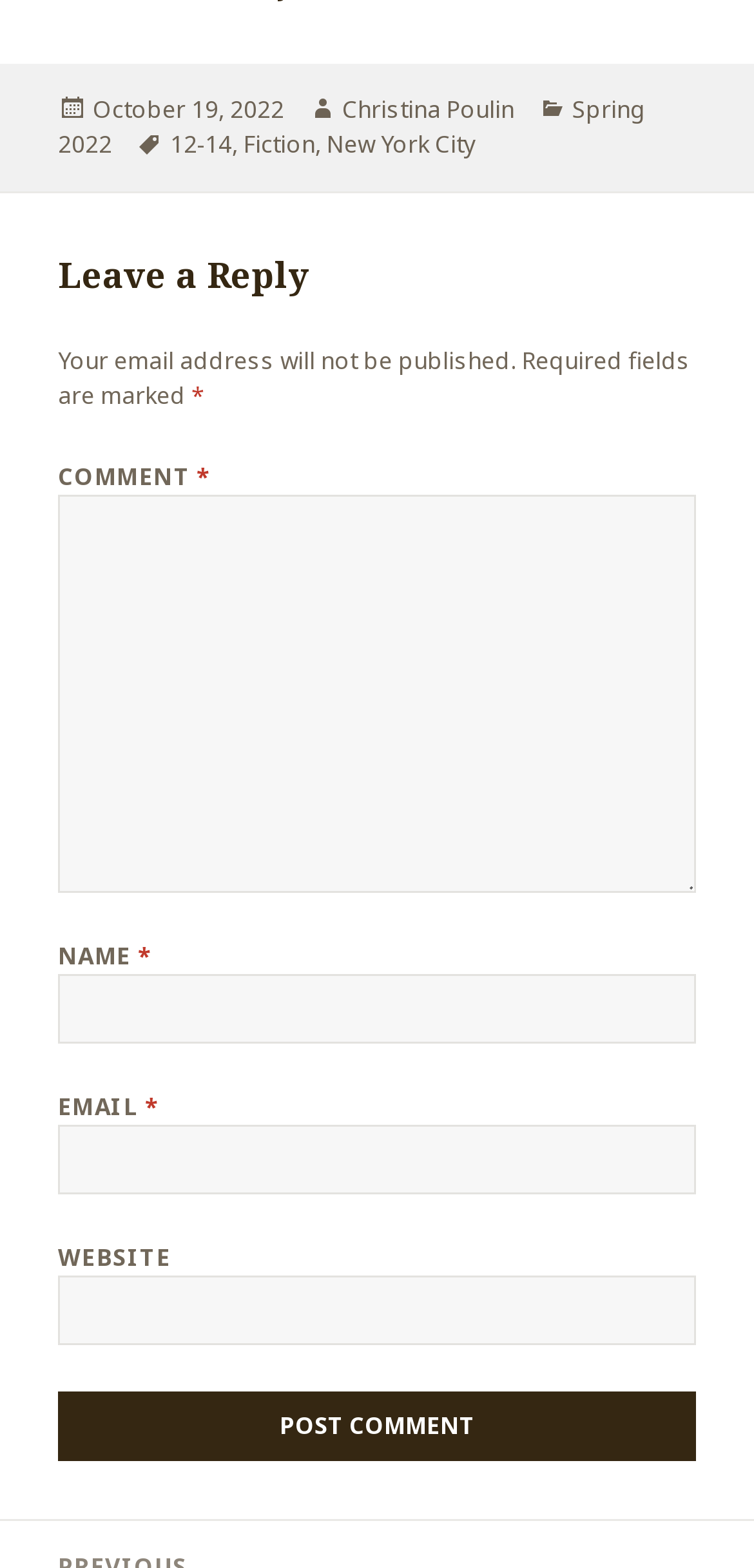Please determine the bounding box coordinates of the area that needs to be clicked to complete this task: 'visit the author's page'. The coordinates must be four float numbers between 0 and 1, formatted as [left, top, right, bottom].

[0.454, 0.059, 0.682, 0.081]